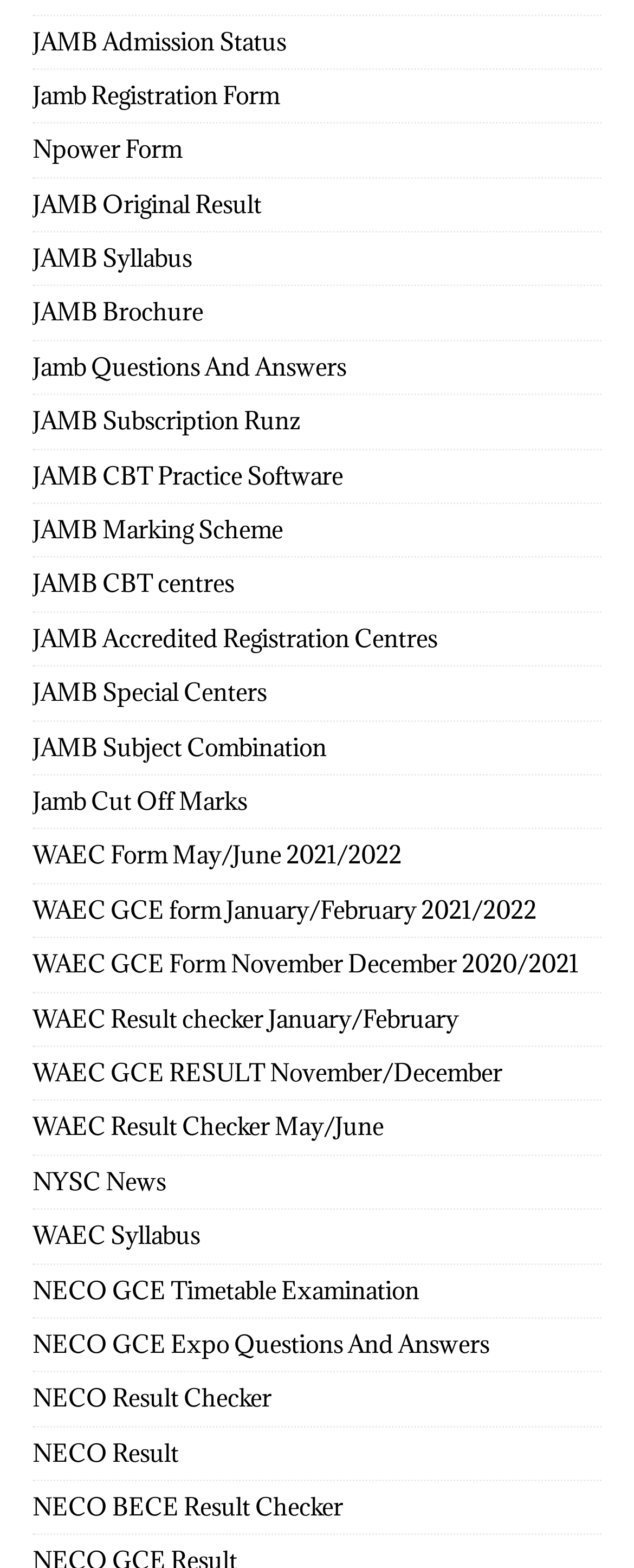Could you please study the image and provide a detailed answer to the question:
How many NECO-related links are on this webpage?

I counted the number of links related to NECO by looking at the text of each link. I found 4 links with 'NECO' in their text, including 'NECO GCE Timetable Examination', 'NECO GCE Expo Questions And Answers', 'NECO Result Checker', and 'NECO Result'.